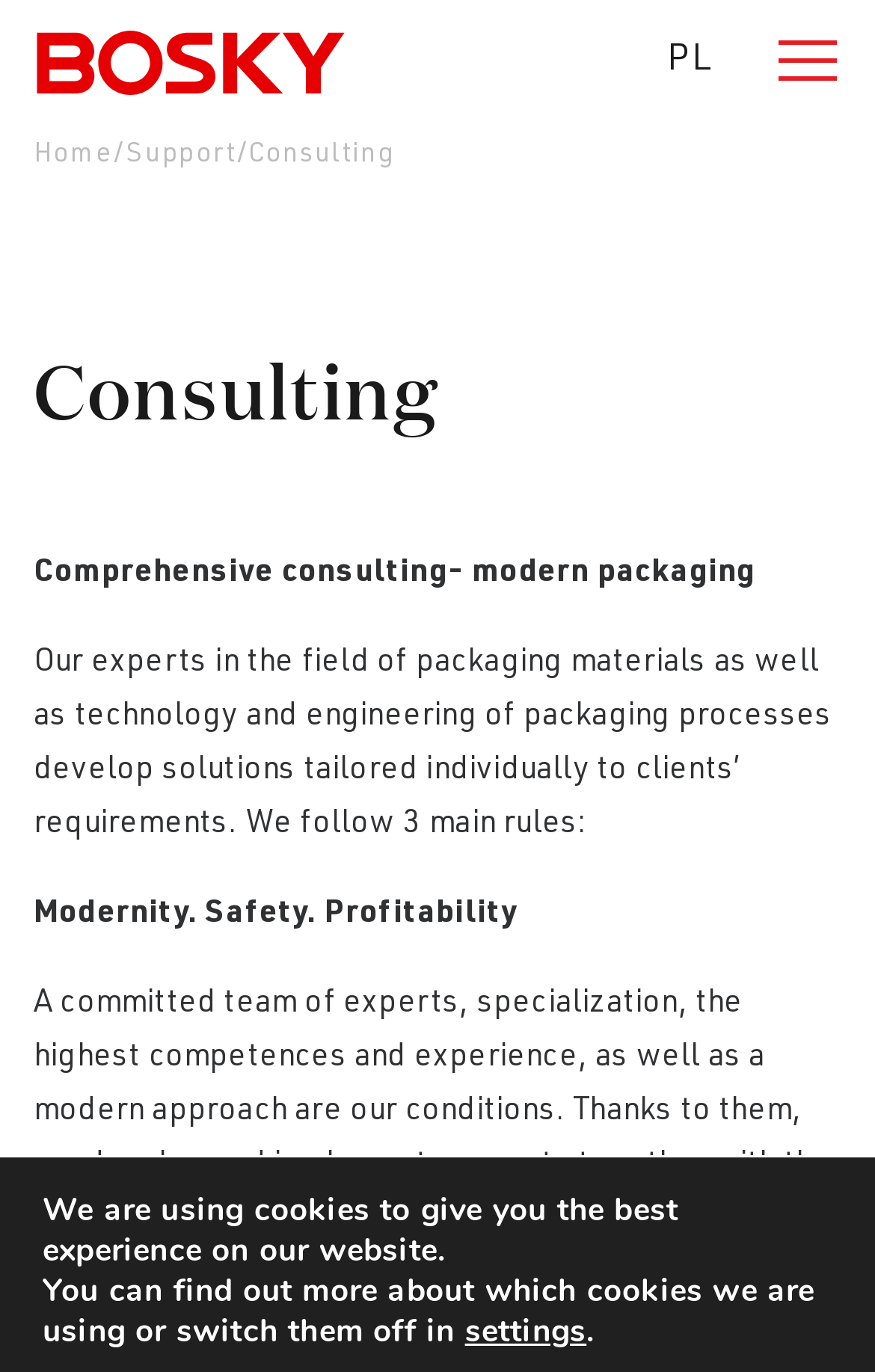Answer this question in one word or a short phrase: What is the relationship between BOSKY and its clients?

Collaborative